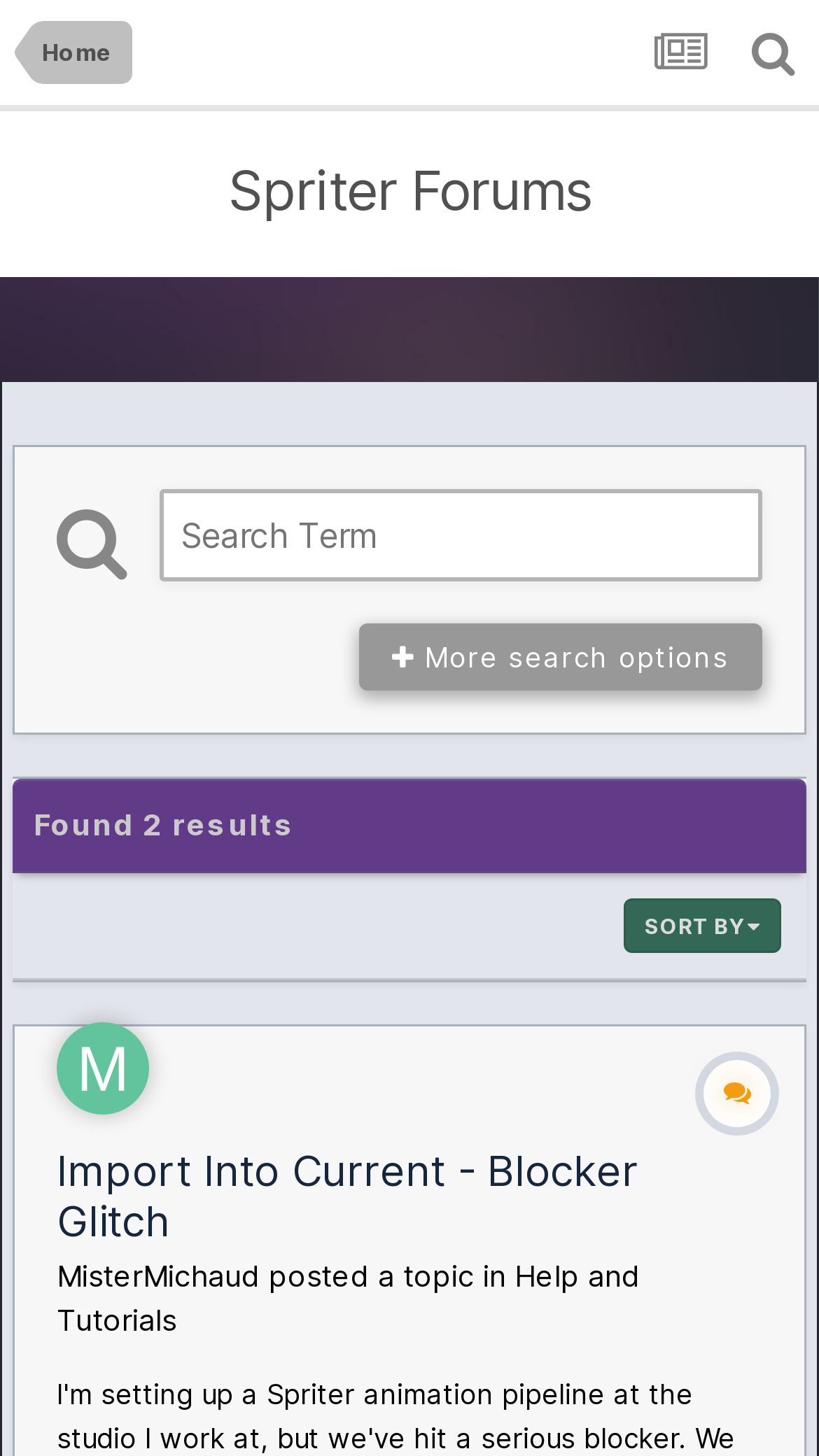How many results are found?
Please give a detailed and elaborate answer to the question based on the image.

The webpage displays the text 'Found 2 results' which indicates the number of results found for the search term.